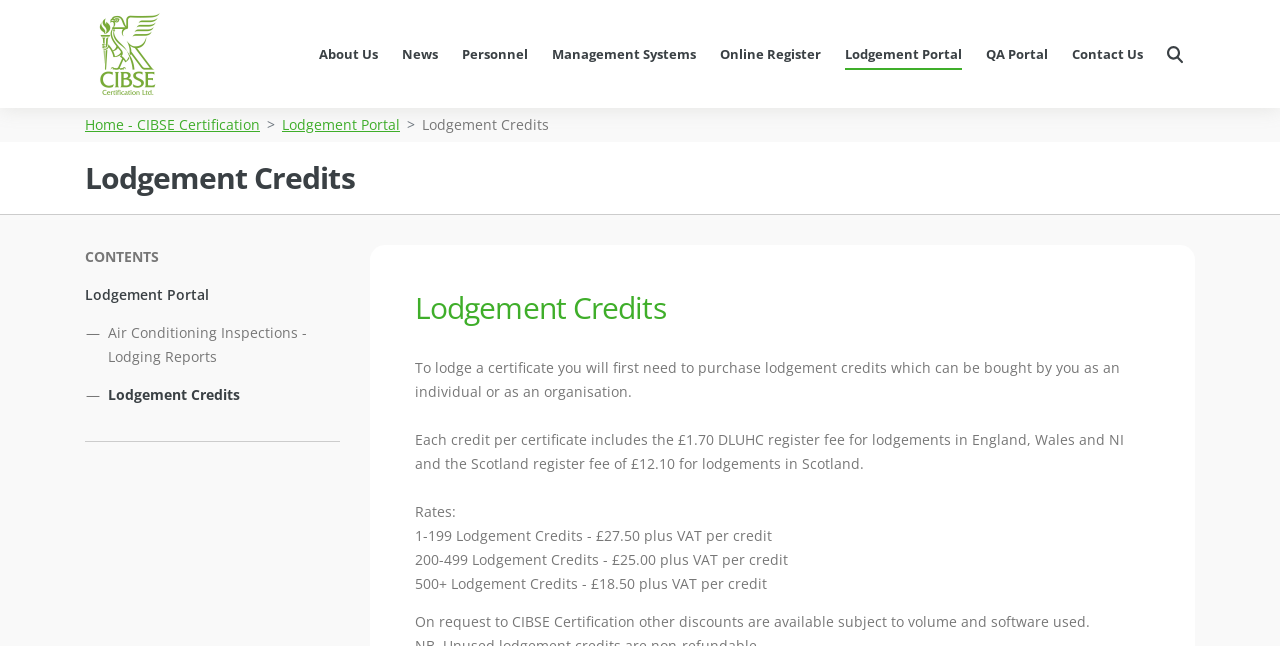Observe the image and answer the following question in detail: How many types of lodgement credit rates are there?

The webpage lists three types of lodgement credit rates: 1-199 Lodgement Credits, 200-499 Lodgement Credits, and 500+ Lodgement Credits, each with a different price per credit.